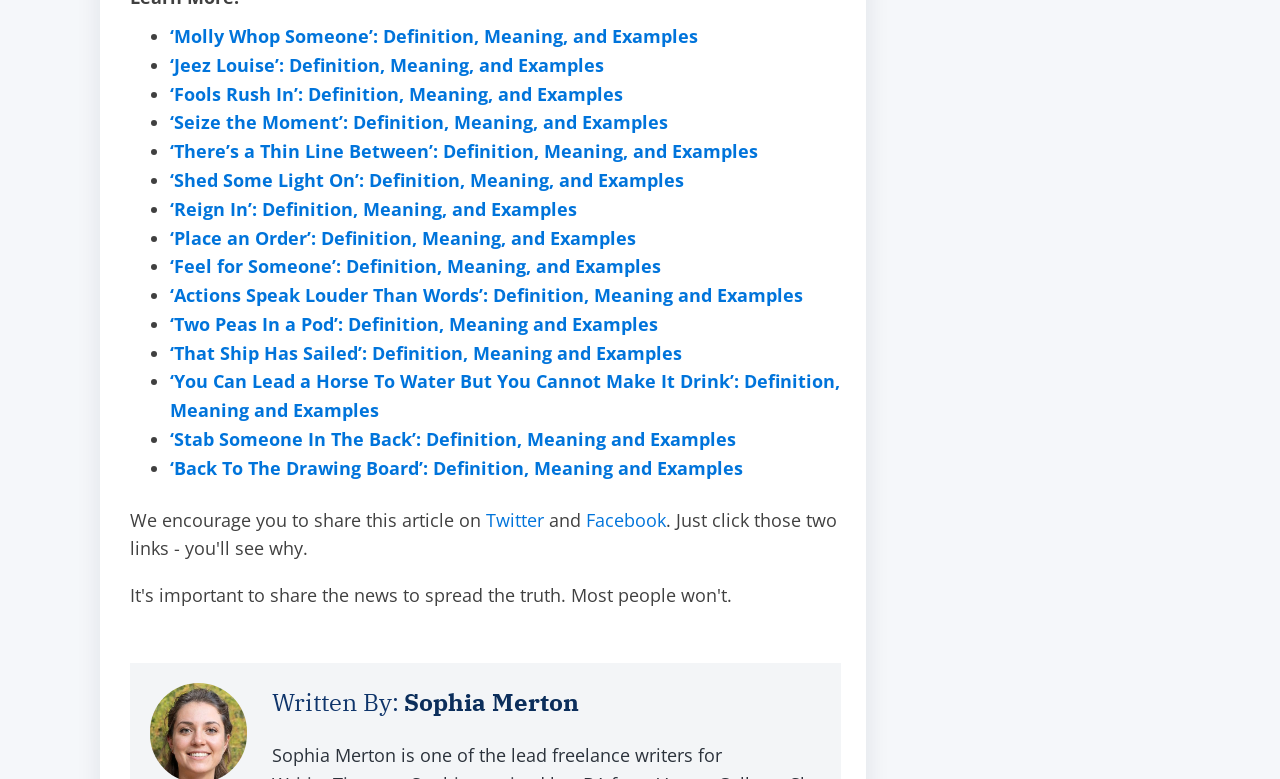From the given element description: "Facebook", find the bounding box for the UI element. Provide the coordinates as four float numbers between 0 and 1, in the order [left, top, right, bottom].

[0.458, 0.652, 0.52, 0.683]